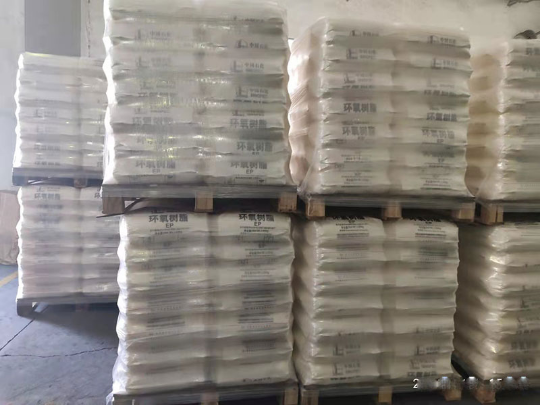Based on the visual content of the image, answer the question thoroughly: Where are the bags of epoxy resin stored?

The caption states that the bags are palletized and arranged in a warehouse, reflecting a well-organized storage system.